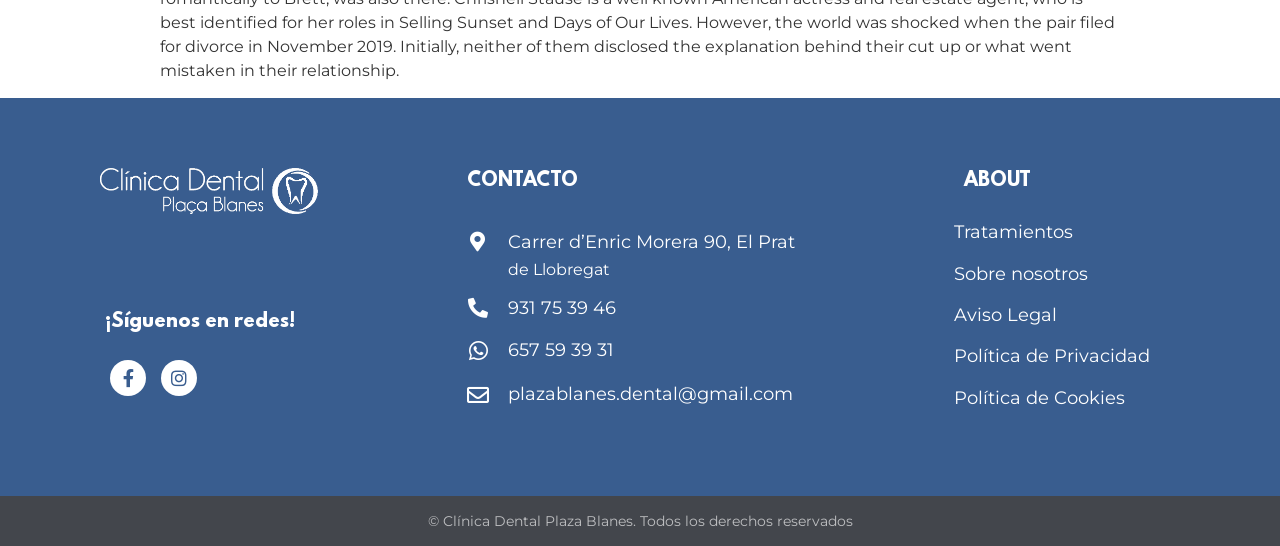Answer the question with a single word or phrase: 
What is the clinic's address?

Carrer d’Enric Morera 90, El Prat de Llobregat